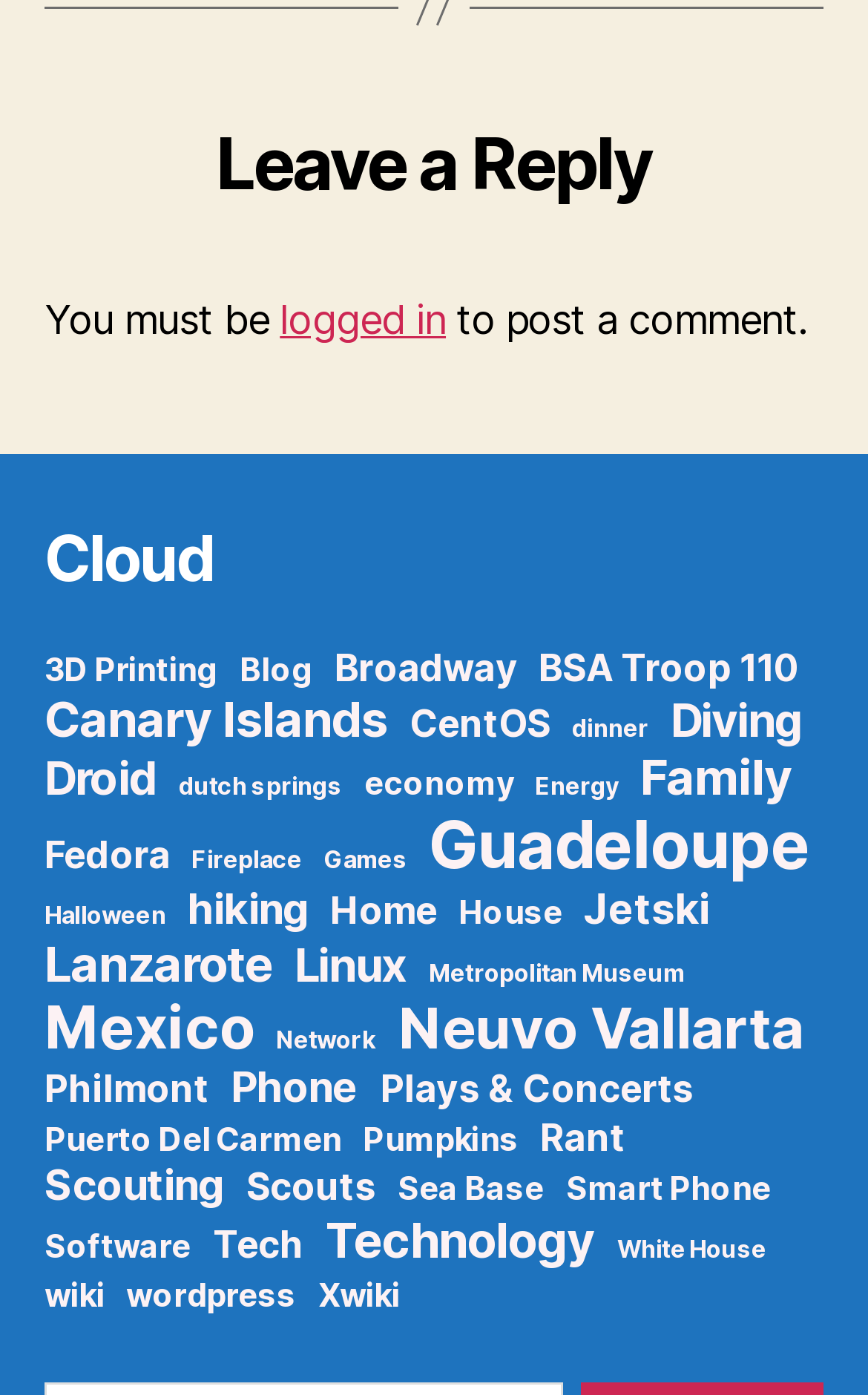Determine the bounding box coordinates for the HTML element described here: "BSA Troop 110".

[0.621, 0.463, 0.922, 0.495]